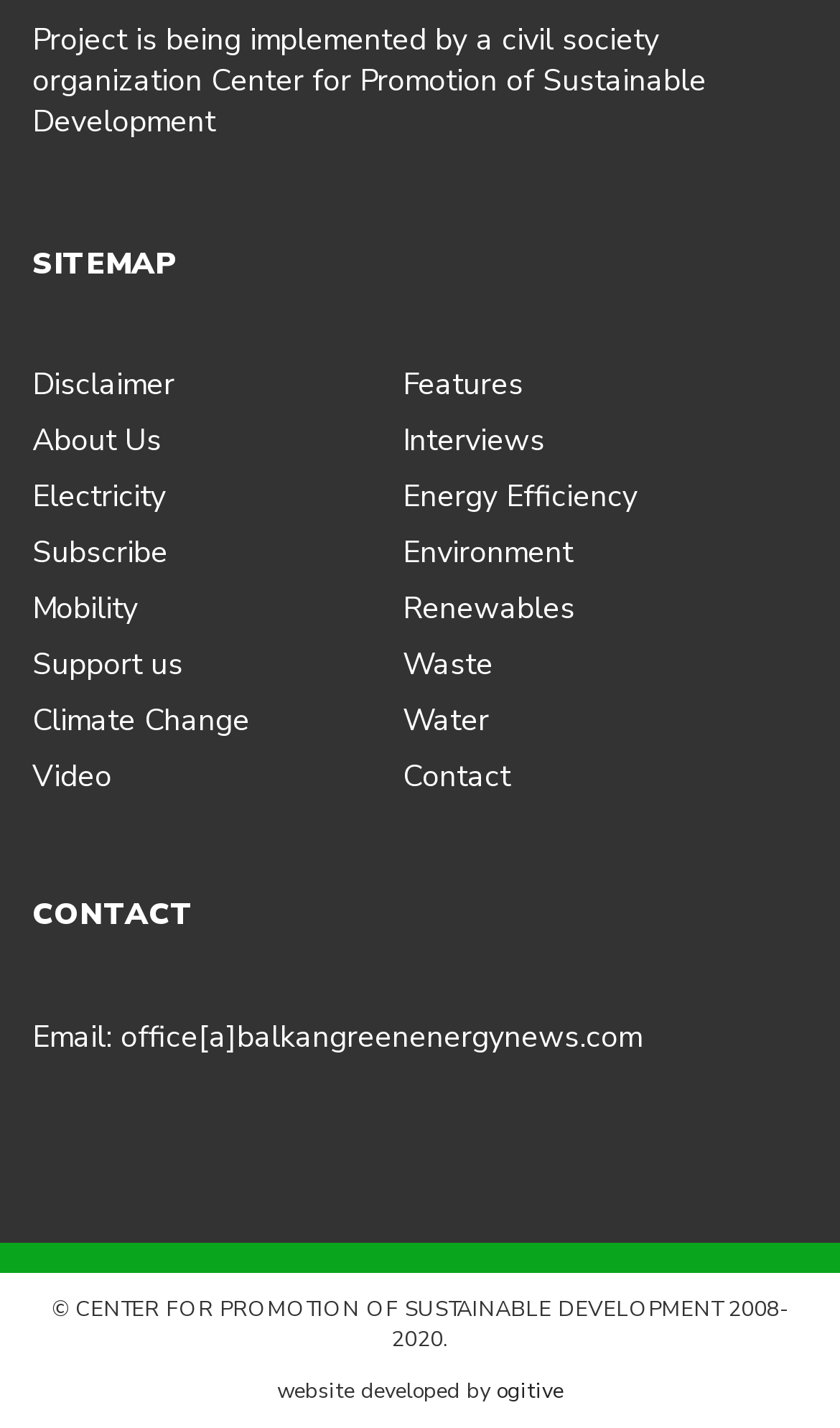What is the email address provided on the webpage?
Provide a detailed and well-explained answer to the question.

The answer can be found in the StaticText element with the text 'Email: office[a]balkangreenenergynews.com'.